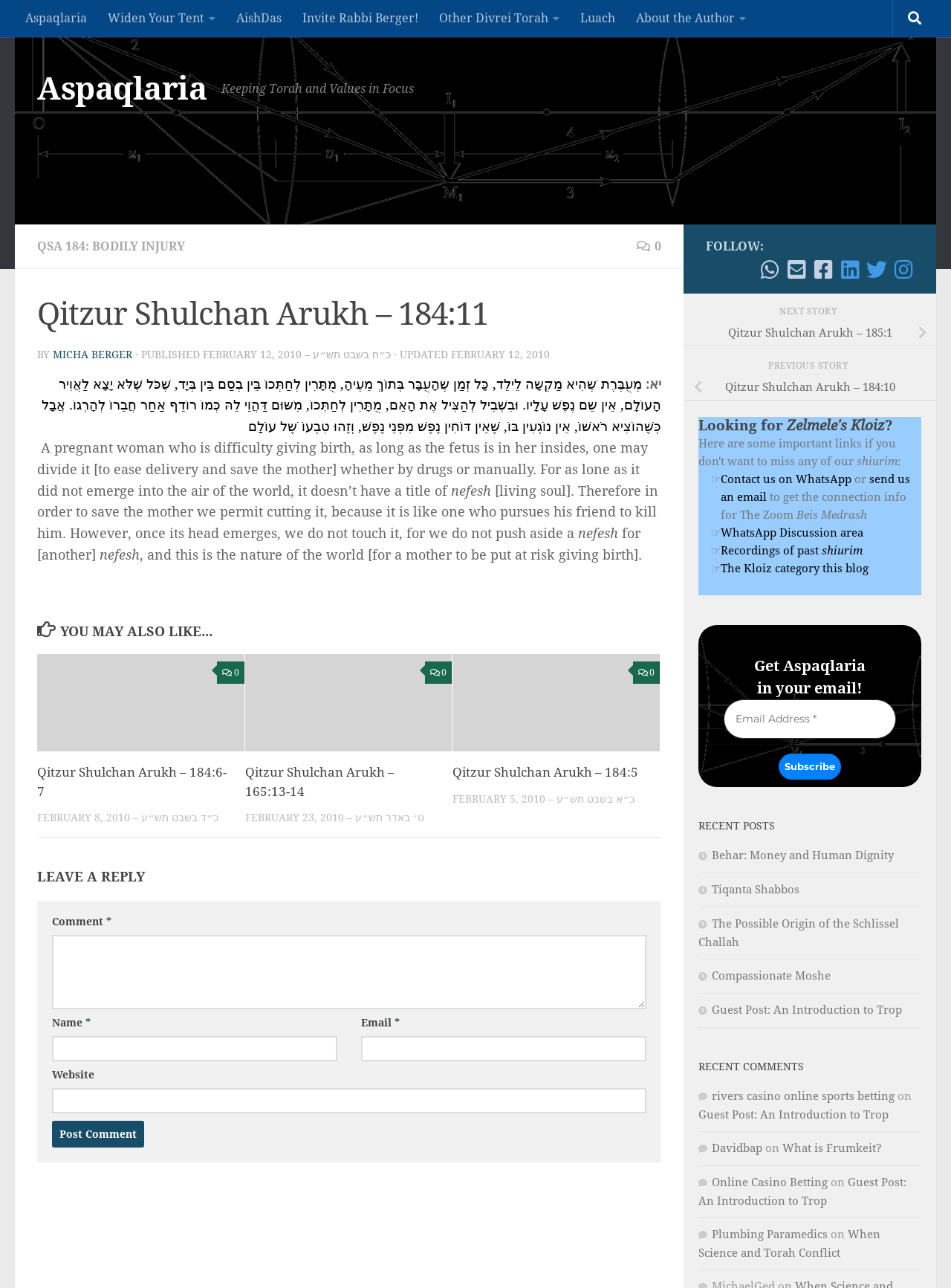What is the topic of the 'YOU MAY ALSO LIKE...' section?
By examining the image, provide a one-word or phrase answer.

Qitzur Shulchan Arukh